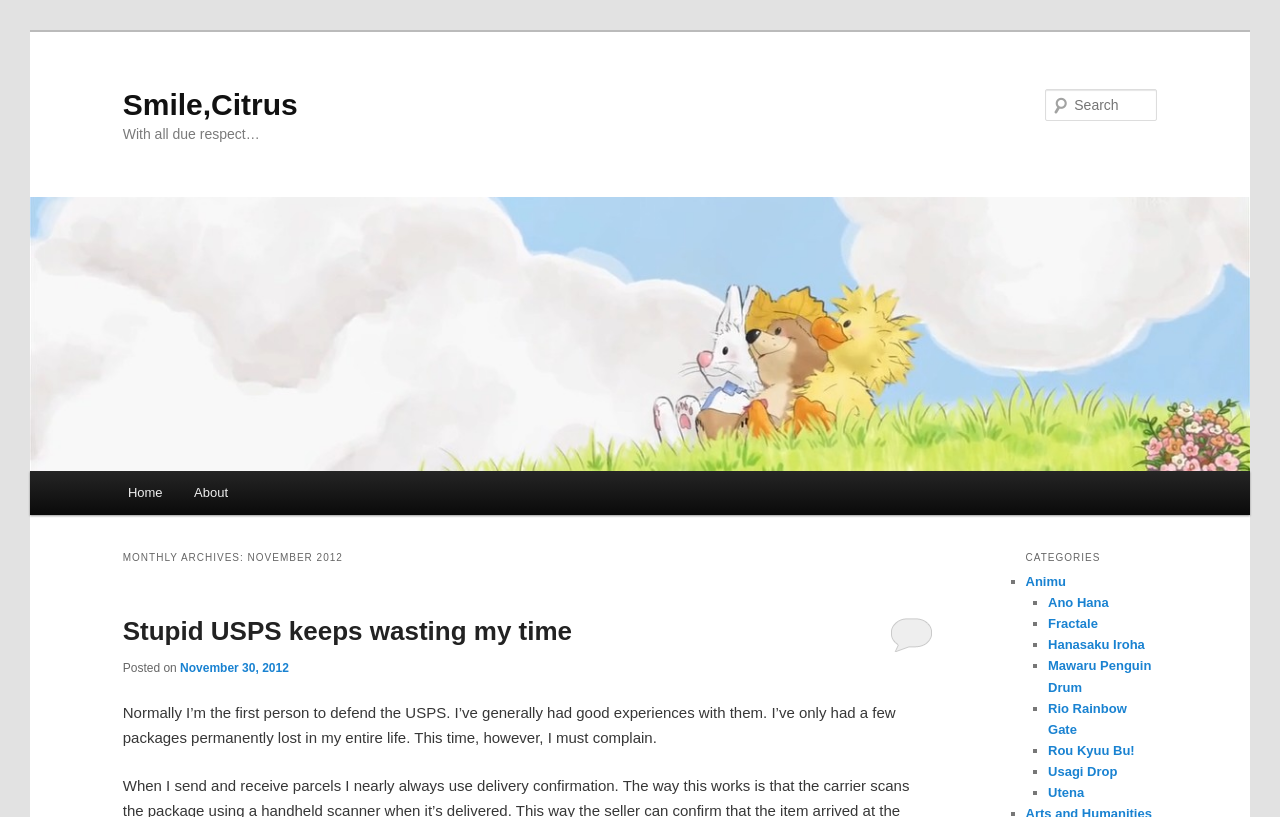Select the bounding box coordinates of the element I need to click to carry out the following instruction: "View the category 'Animu'".

[0.801, 0.703, 0.833, 0.721]